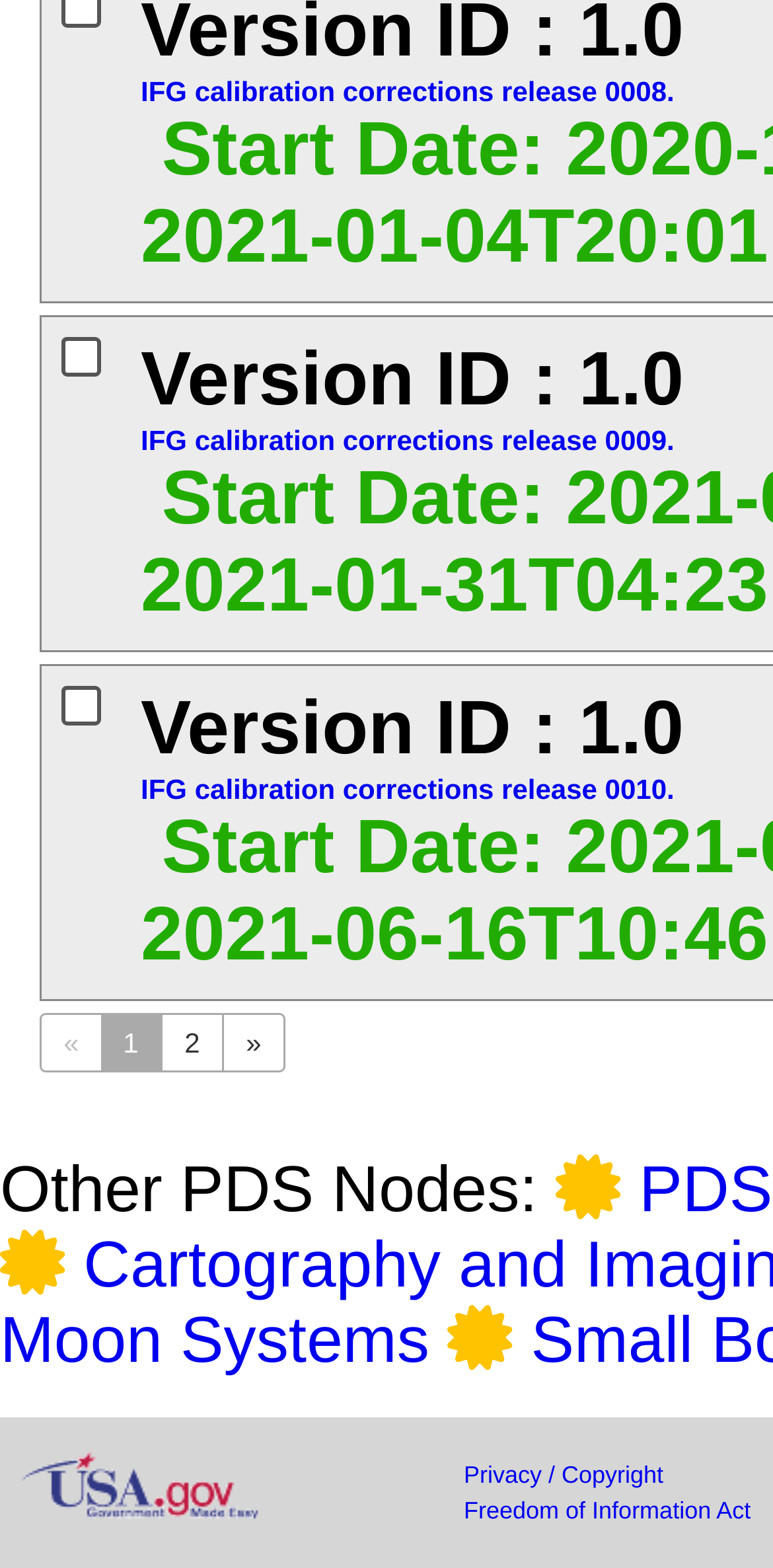Given the description of the UI element: "Freedom of Information Act", predict the bounding box coordinates in the form of [left, top, right, bottom], with each value being a float between 0 and 1.

[0.6, 0.955, 0.971, 0.973]